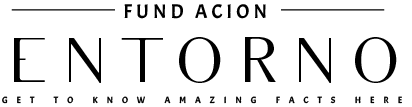What is the purpose of the subtitle?
We need a detailed and exhaustive answer to the question. Please elaborate.

The subtitle 'GET TO KNOW AMAZING FACTS HERE' is placed below the title, serving as an invitation to the audience to engage with the content and learn more about the topic of financial advisory investment.